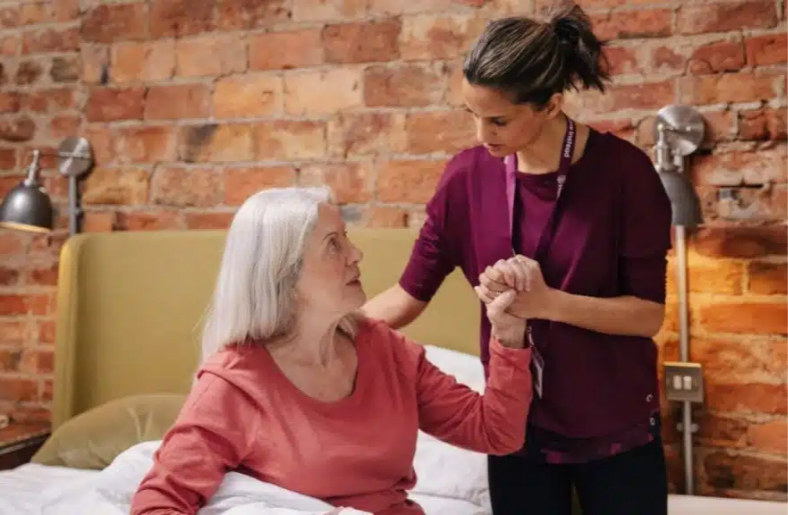What is the atmosphere of the room? Using the information from the screenshot, answer with a single word or phrase.

Warm and inviting